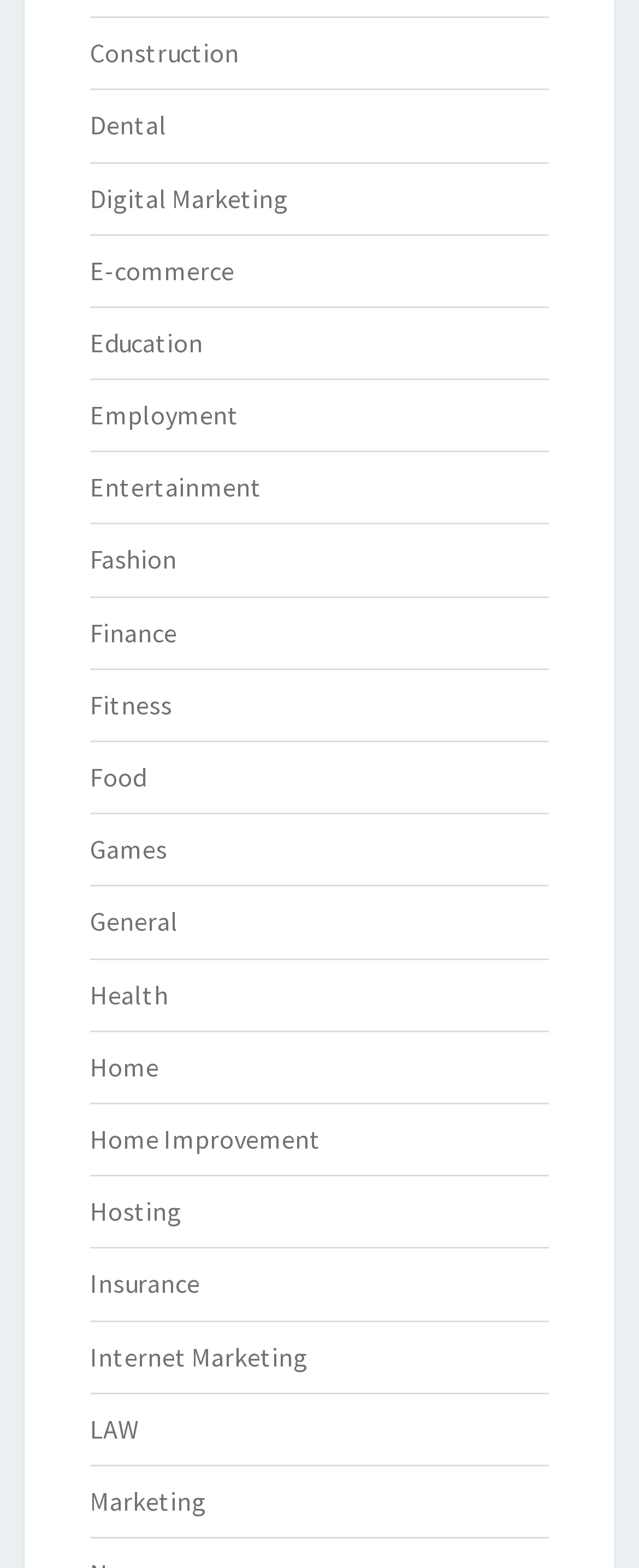How many categories are listed?
Craft a detailed and extensive response to the question.

I counted the number of links listed on the webpage, and there are 22 categories listed, ranging from Construction to Marketing.